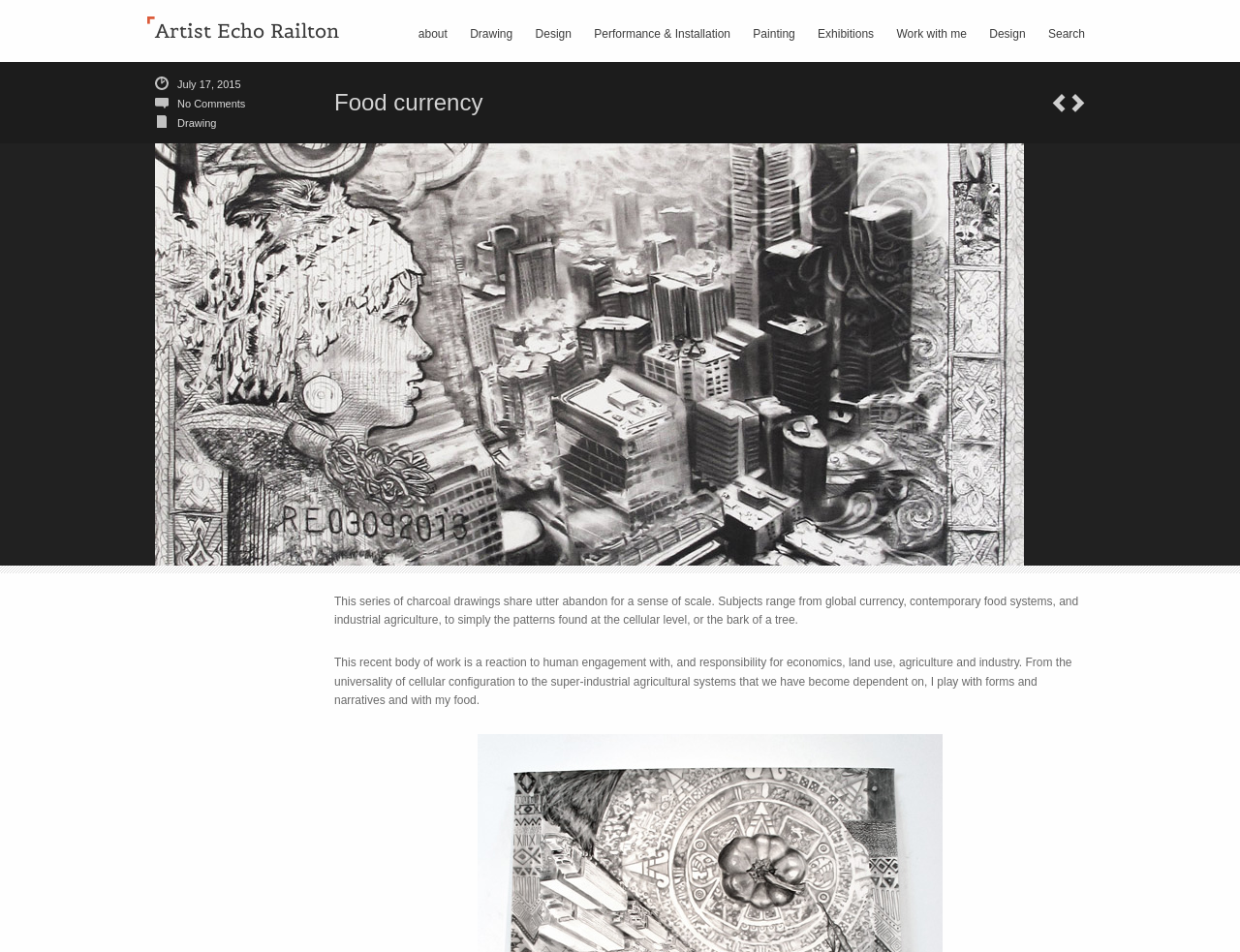Describe all the significant parts and information present on the webpage.

The webpage is about Artist Echo Railton's work, specifically their project "Food currency". At the top, there is a heading with the artist's name, "Artist Echo Railton", which is also a link. Below this, there is a navigation menu with 9 links: "about", "Drawing", "Design", "Performance & Installation", "Painting", "Exhibitions", "Work with me", "Design", and "Search". These links are aligned horizontally and take up most of the top section of the page.

Below the navigation menu, there is a section with two links, "July 17, 2015" and "No Comments", which are likely related to a blog post or article. Next to these links, there is a heading "Food currency" that spans most of the width of the page.

On the right side of the page, there are two more links, "Fly by night – Gladstone, Nuit Blanche, Toronto" and "Human – My afternoon with a fox & skunks", which may be related to specific artworks or projects.

The main content of the page consists of two paragraphs of text. The first paragraph describes the "Food currency" series of charcoal drawings, which explore themes of scale, global currency, food systems, and industrial agriculture. The second paragraph provides more context about the project, discussing human engagement with economics, land use, agriculture, and industry, and how the artist plays with forms and narratives in their work. These paragraphs are positioned in the middle of the page, with a significant amount of whitespace above and below them.